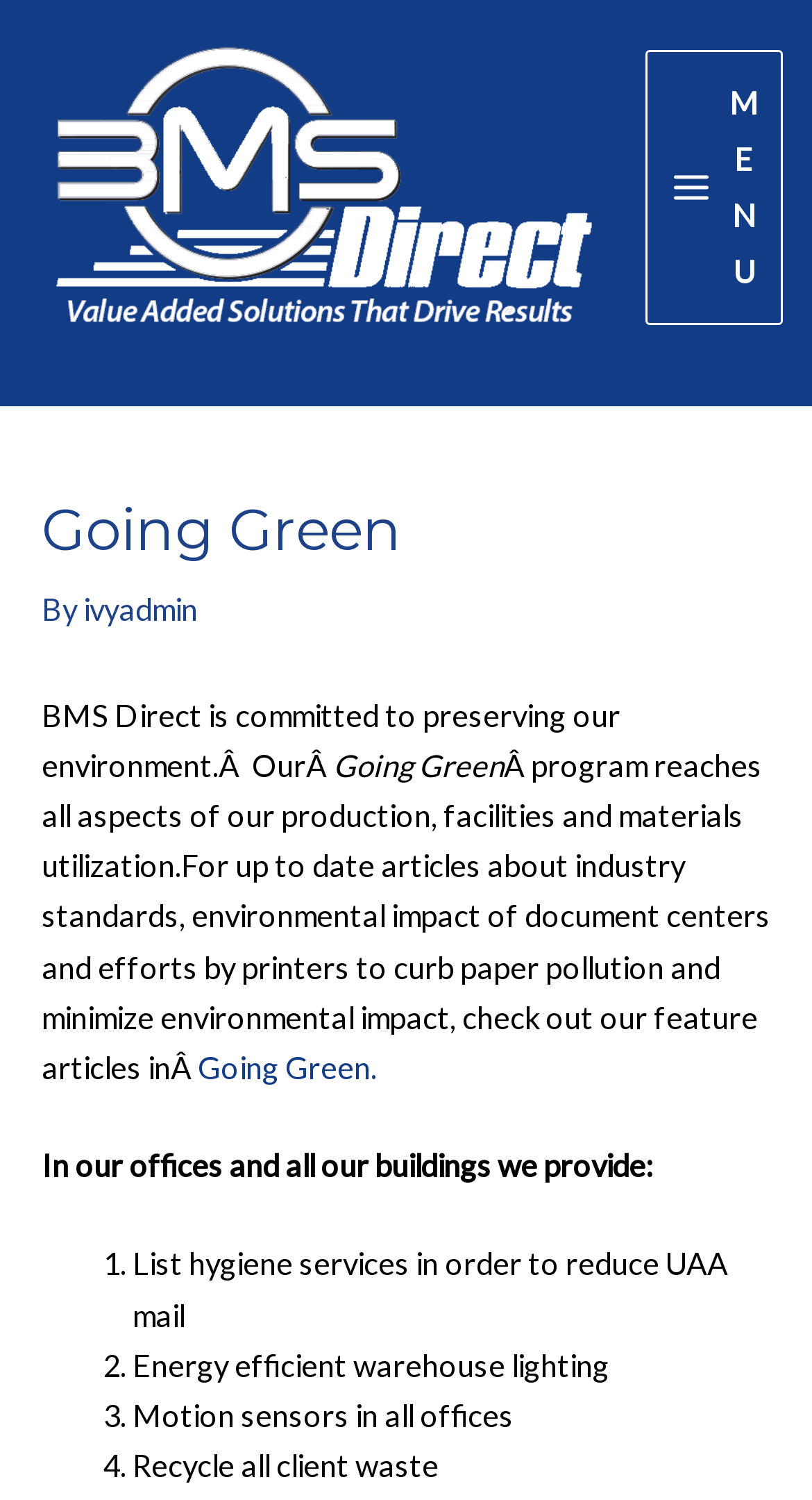Describe all the visual and textual components of the webpage comprehensively.

The webpage is about BMS Direct's commitment to preserving the environment through their "Going Green" program. At the top left corner, there is a BMS DIRECT logo, which is an image. Next to it, on the top right corner, there is a main menu button labeled "MENU". 

Below the logo, there is a header section with a heading "Going Green" and a subheading "By ivyadmin". The main content of the page is divided into two sections. The first section describes the "Going Green" program, stating that it reaches all aspects of production, facilities, and materials utilization. 

Below this section, there is a paragraph that invites readers to check out feature articles about industry standards, environmental impact, and efforts to minimize environmental impact. This paragraph contains a link to "Going Green" articles. 

The second section lists the environmentally friendly practices implemented by BMS Direct in their offices and buildings. These practices are listed in a numbered format, with four points: providing list hygiene services to reduce unnecessary mail, using energy-efficient warehouse lighting, installing motion sensors in all offices, and recycling all client waste.